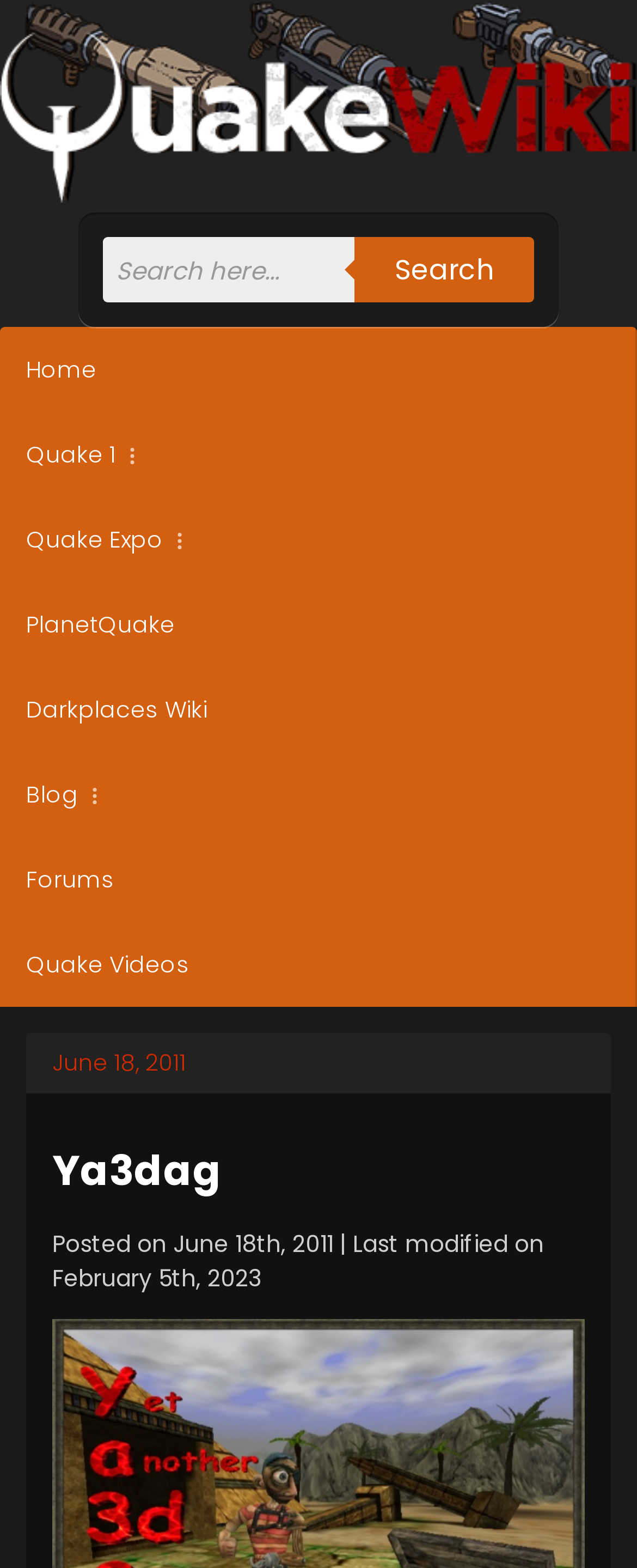Please determine the bounding box coordinates for the element that should be clicked to follow these instructions: "Read the blog".

[0.0, 0.48, 1.0, 0.534]